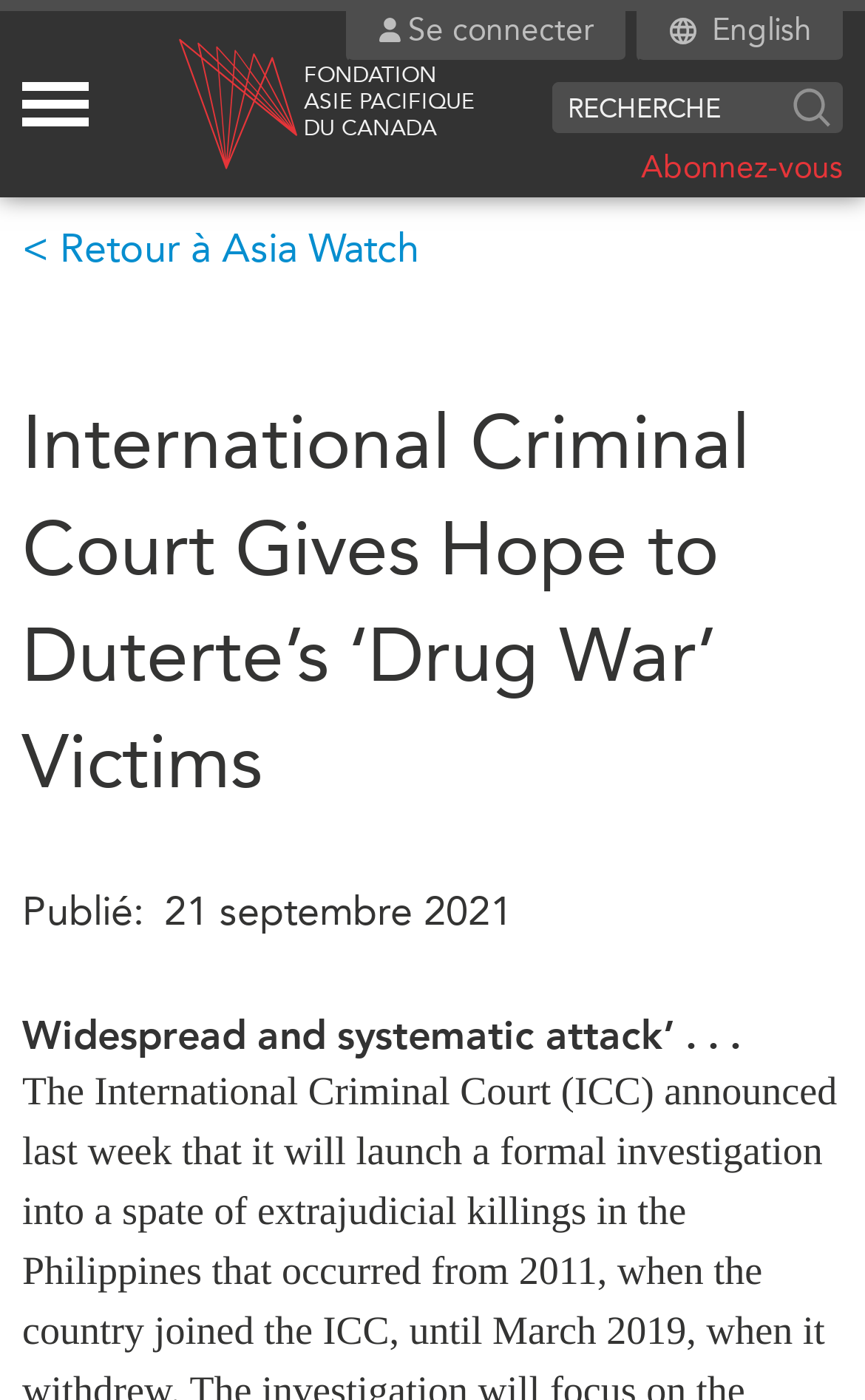Could you indicate the bounding box coordinates of the region to click in order to complete this instruction: "Switch to English".

[0.774, 0.0, 0.938, 0.043]